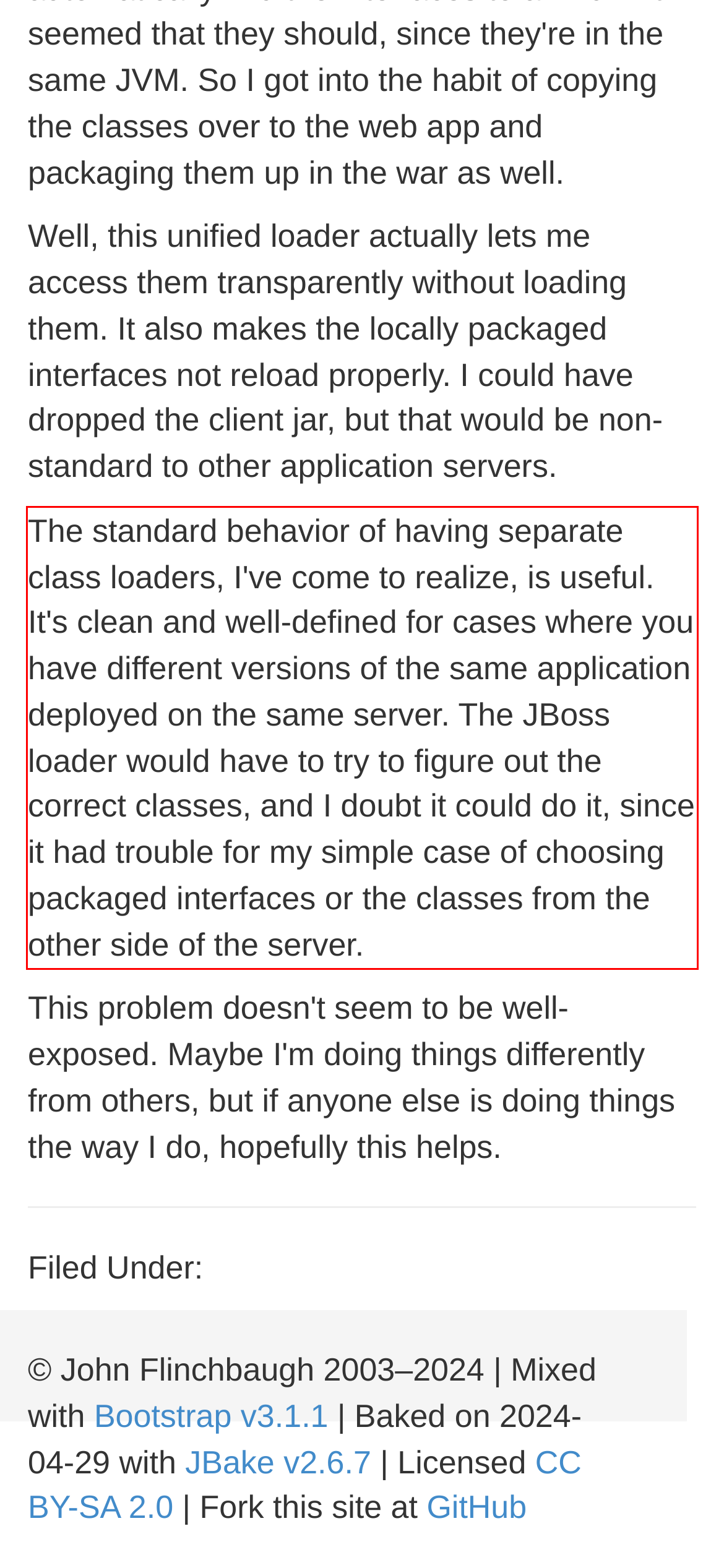Please use OCR to extract the text content from the red bounding box in the provided webpage screenshot.

The standard behavior of having separate class loaders, I've come to realize, is useful. It's clean and well-defined for cases where you have different versions of the same application deployed on the same server. The JBoss loader would have to try to figure out the correct classes, and I doubt it could do it, since it had trouble for my simple case of choosing packaged interfaces or the classes from the other side of the server.